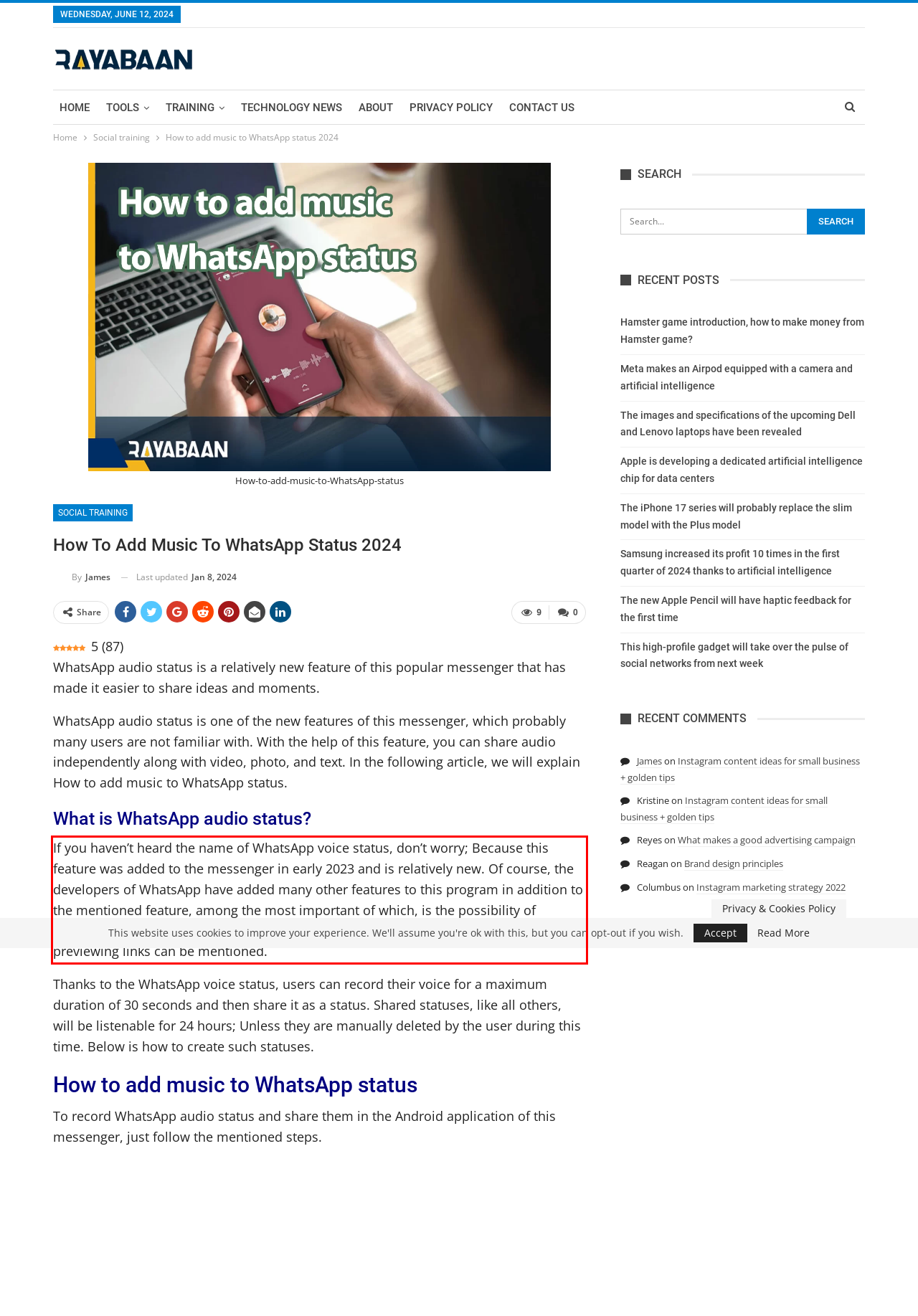Your task is to recognize and extract the text content from the UI element enclosed in the red bounding box on the webpage screenshot.

If you haven’t heard the name of WhatsApp voice status, don’t worry; Because this feature was added to the messenger in early 2023 and is relatively new. Of course, the developers of WhatsApp have added many other features to this program in addition to the mentioned feature, among the most important of which, is the possibility of selecting status contacts, recording feedback to them, the status profile circle, and previewing links can be mentioned.